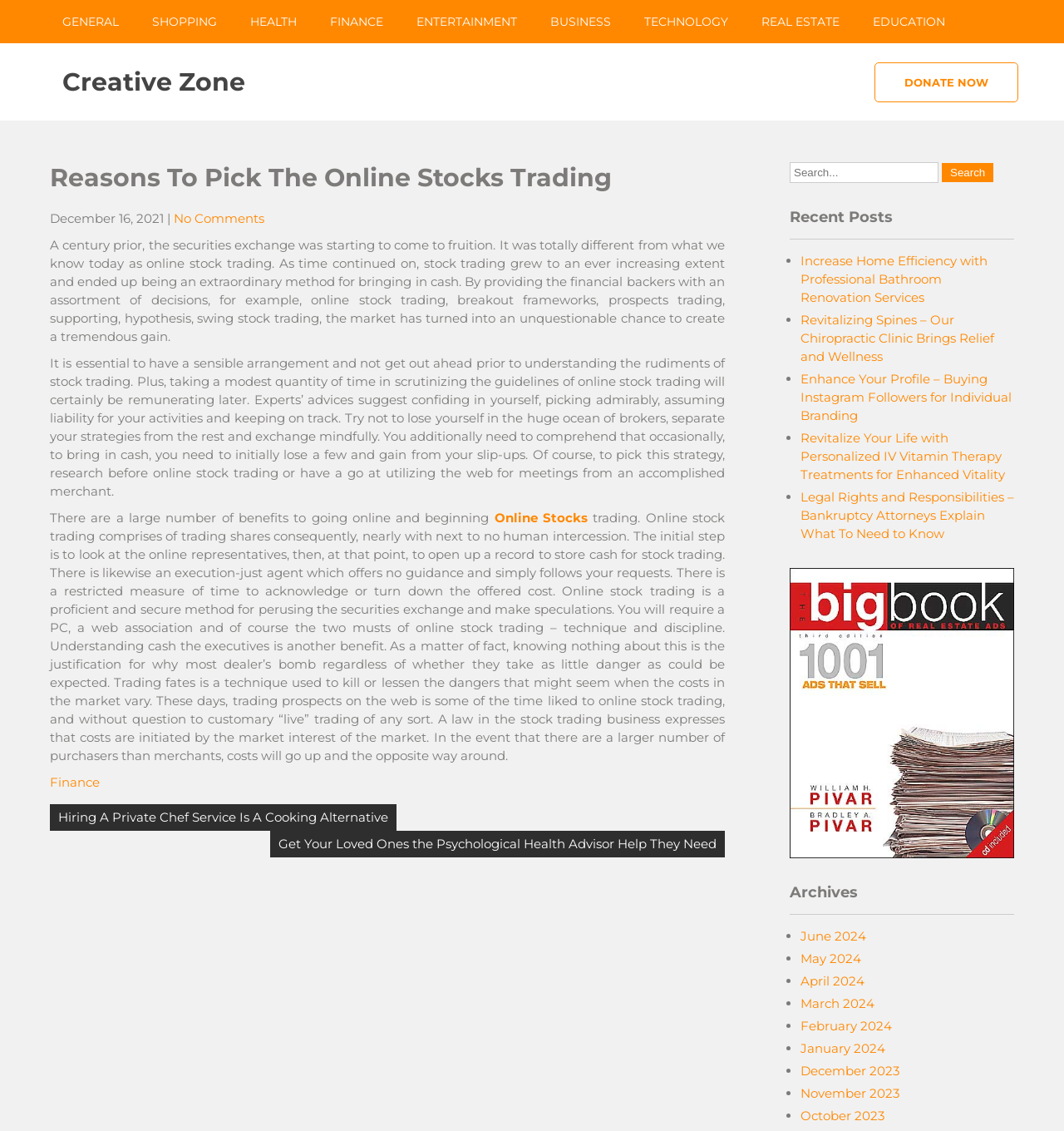Please determine the bounding box coordinates of the element's region to click for the following instruction: "Click on the 'Online Stocks' link".

[0.465, 0.451, 0.552, 0.465]